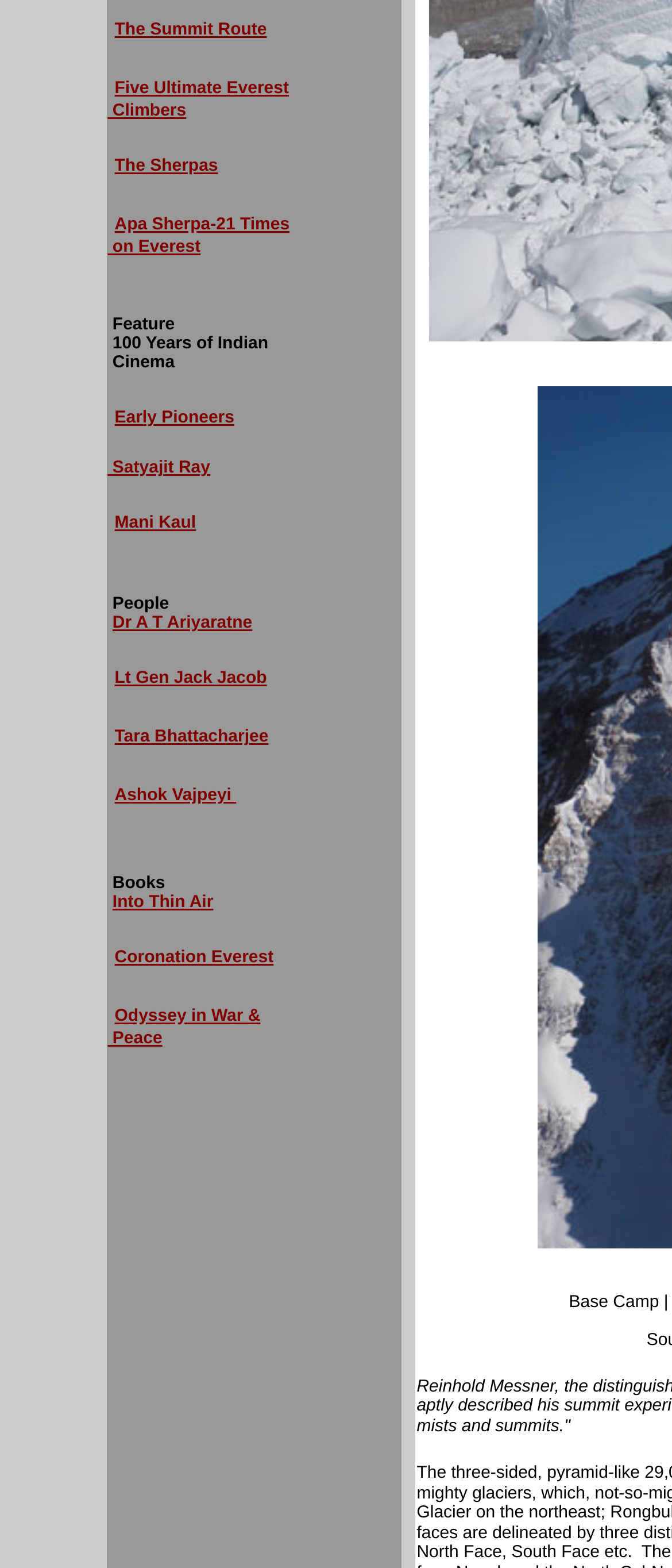Give the bounding box coordinates for the element described by: "Into Thin Air".

[0.167, 0.564, 0.317, 0.583]